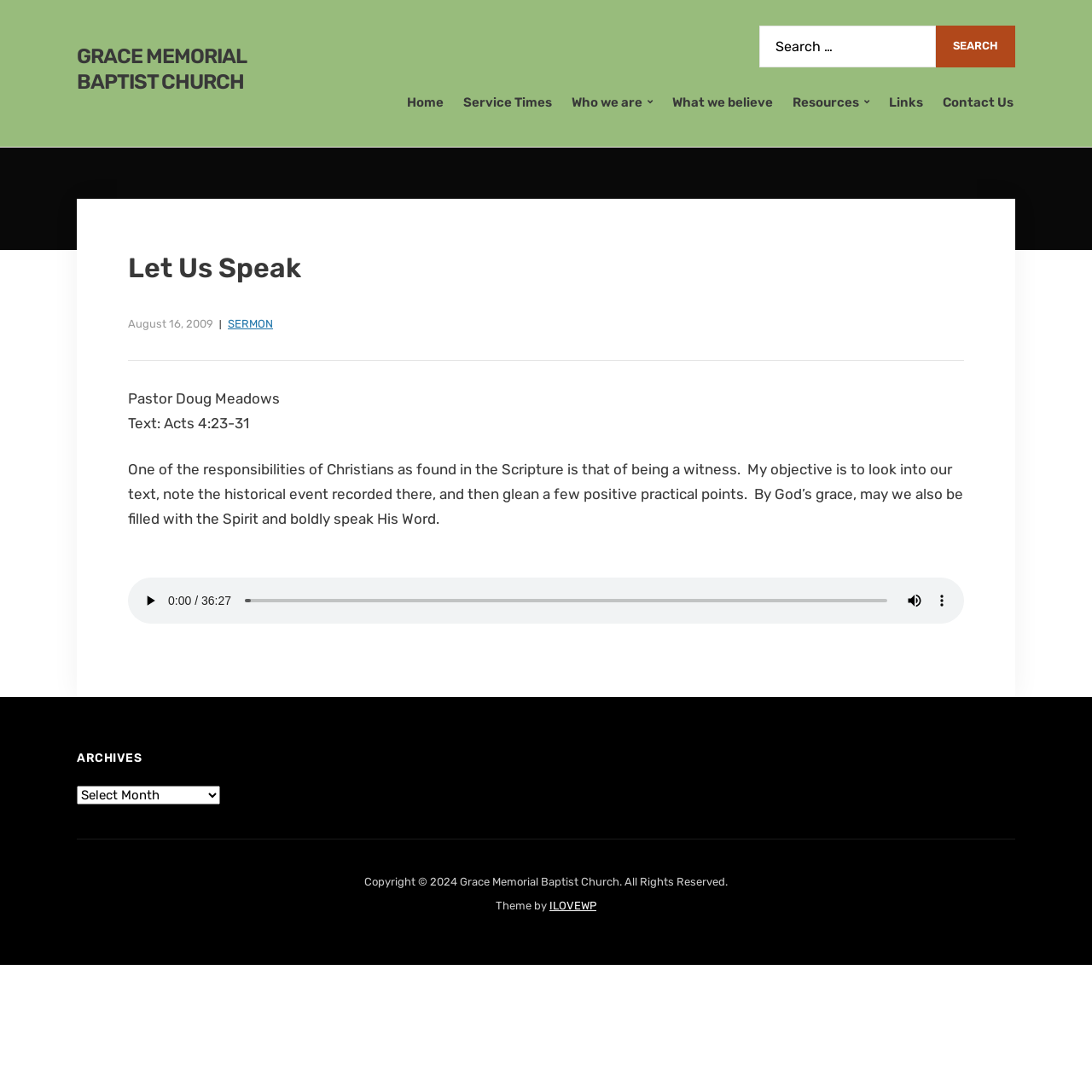Please use the details from the image to answer the following question comprehensively:
What is the topic of the sermon?

I found the answer by looking at the article section, where it says 'Text: Acts 4:23-31' below the heading 'Let Us Speak', which suggests that it is the topic of the sermon.